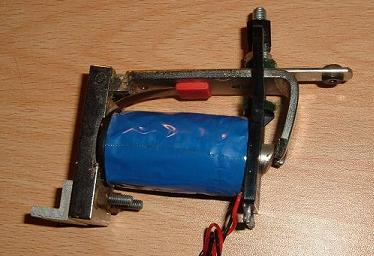What is the purpose of the red component on the frame?
Based on the image, answer the question with as much detail as possible.

The red component visible on the frame likely serves as a control mechanism, an essential feature in managing the magnet's performance in real-world applications, allowing for efficient control of the lever magnet's operation.